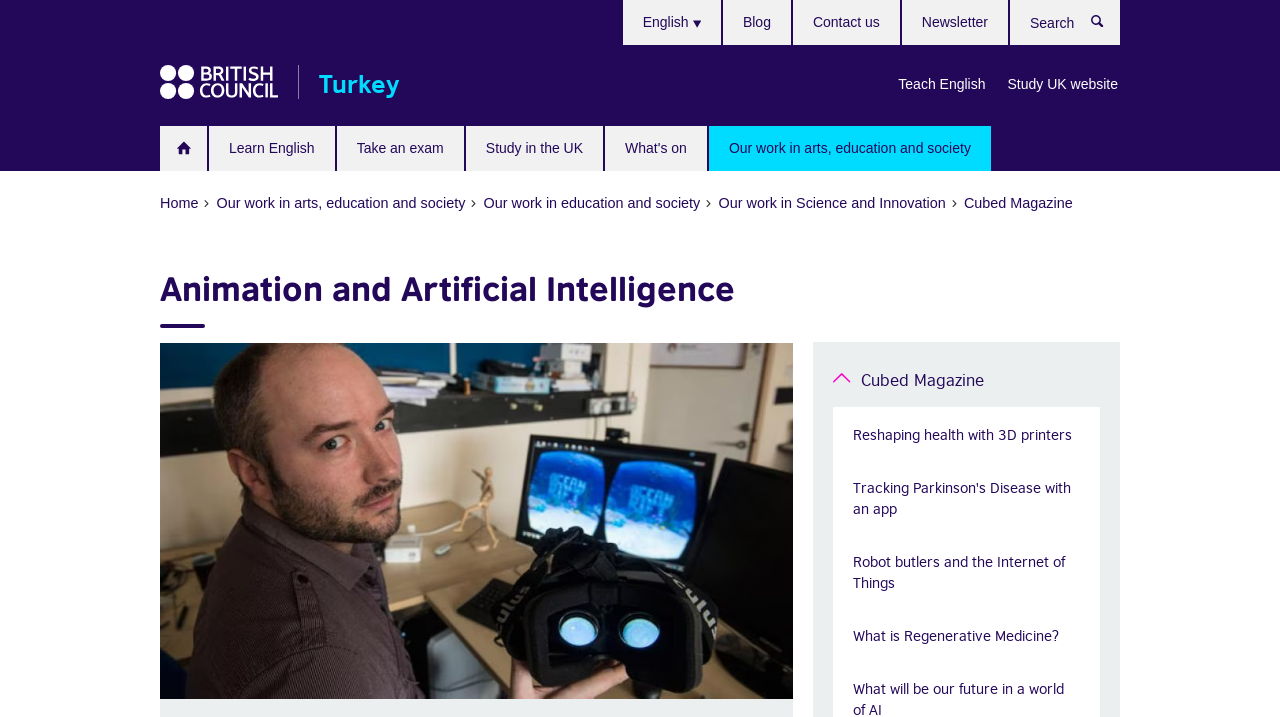Find and specify the bounding box coordinates that correspond to the clickable region for the instruction: "Read 'Reshaping health with 3D printers' article".

[0.651, 0.567, 0.859, 0.641]